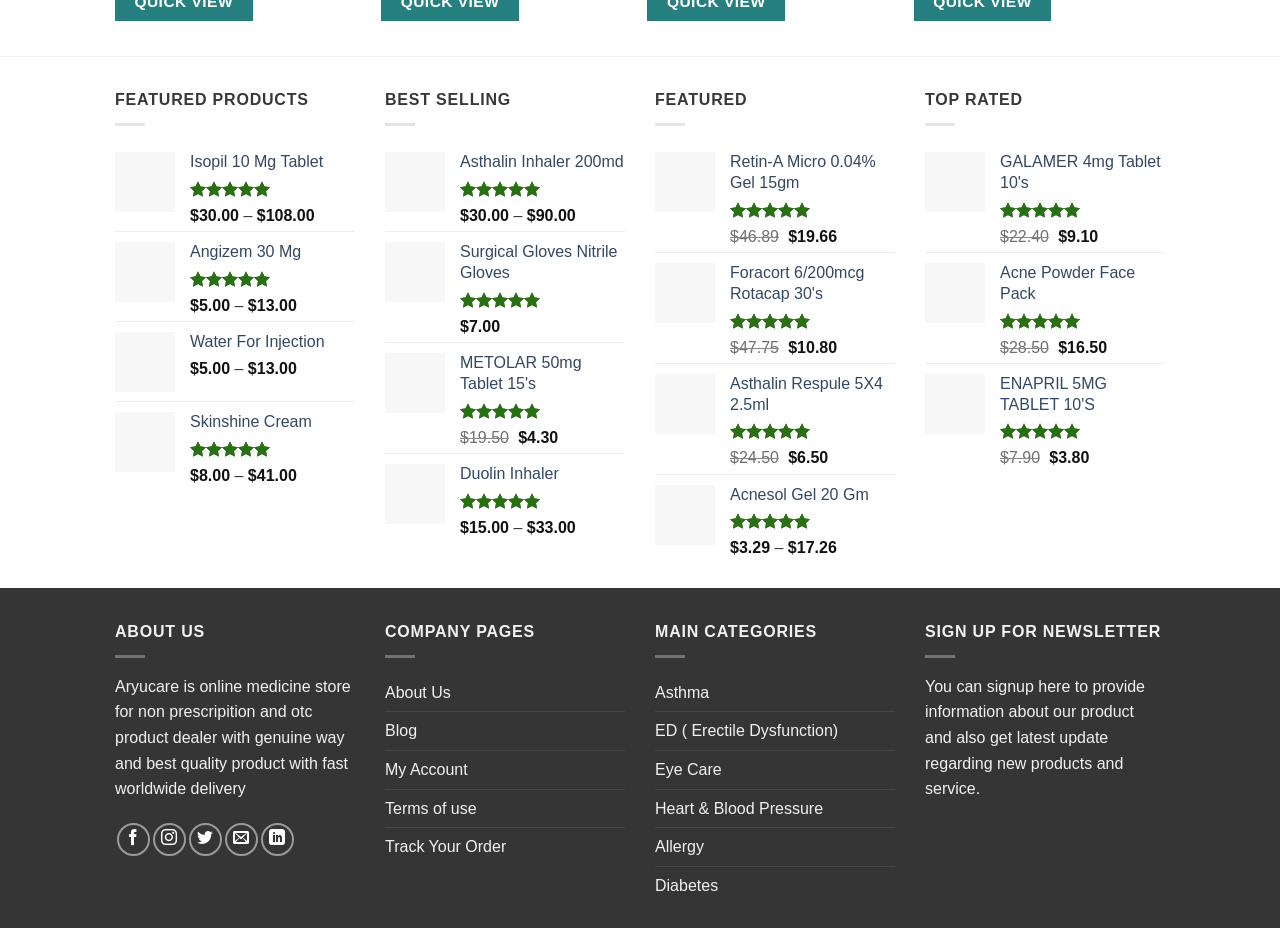Locate the bounding box coordinates of the clickable element to fulfill the following instruction: "Check the price of 'Skinshine Cream'". Provide the coordinates as four float numbers between 0 and 1 in the format [left, top, right, bottom].

[0.148, 0.437, 0.277, 0.459]